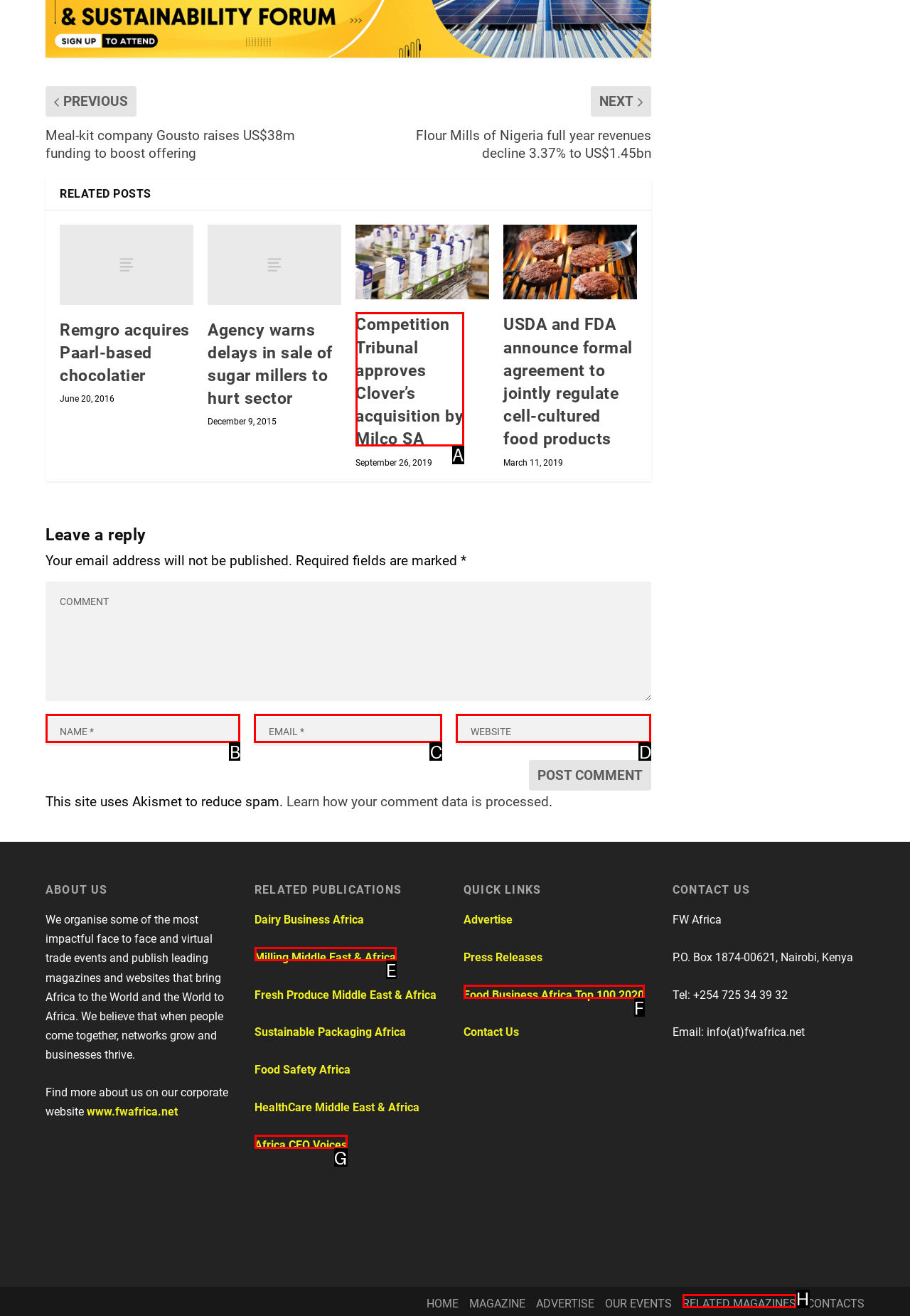Find the option that matches this description: Africa CEO Voices
Provide the matching option's letter directly.

G